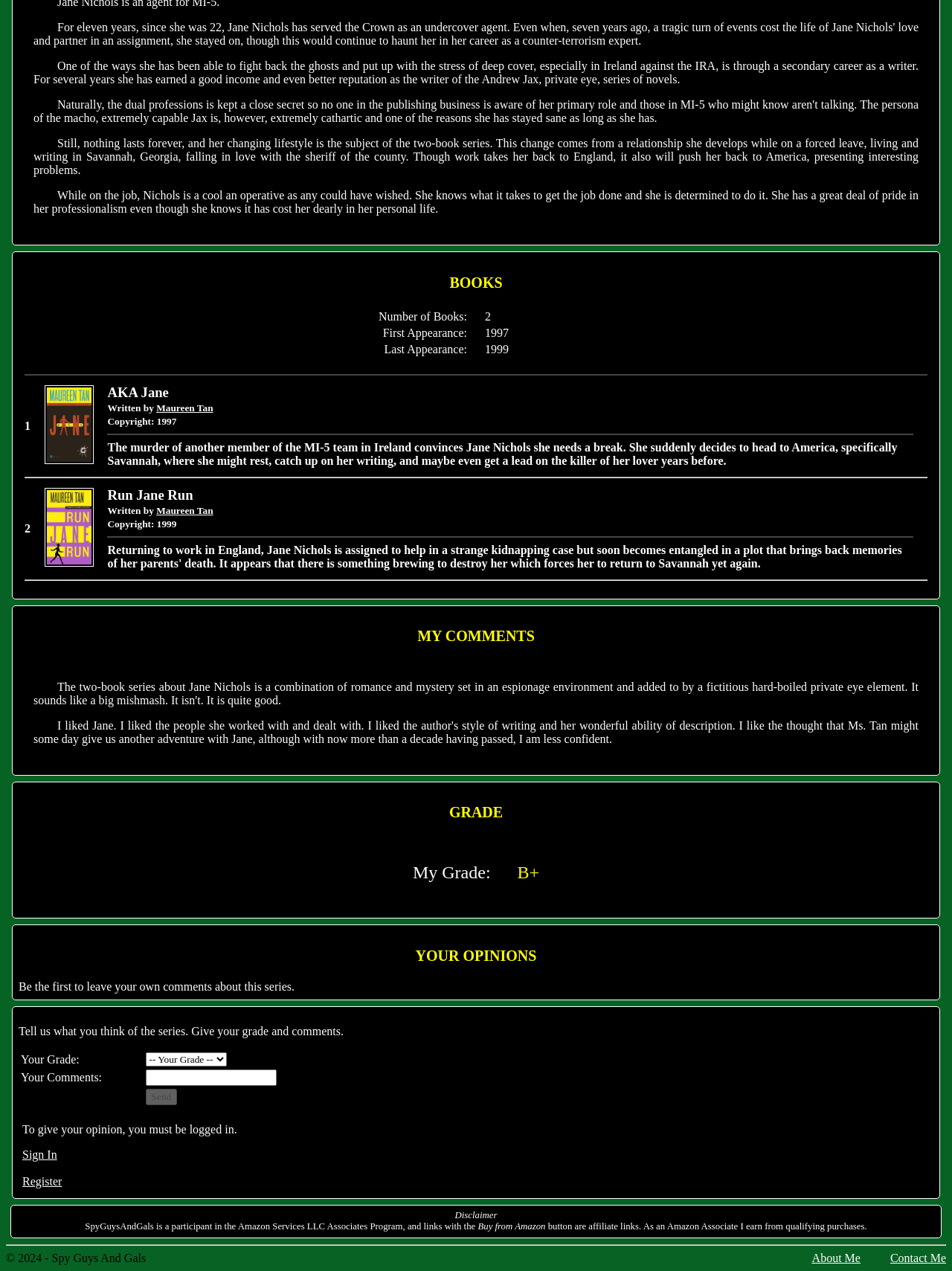Determine the bounding box coordinates in the format (top-left x, top-left y, bottom-right x, bottom-right y). Ensure all values are floating point numbers between 0 and 1. Identify the bounding box of the UI element described by: Sign In

[0.023, 0.904, 0.06, 0.913]